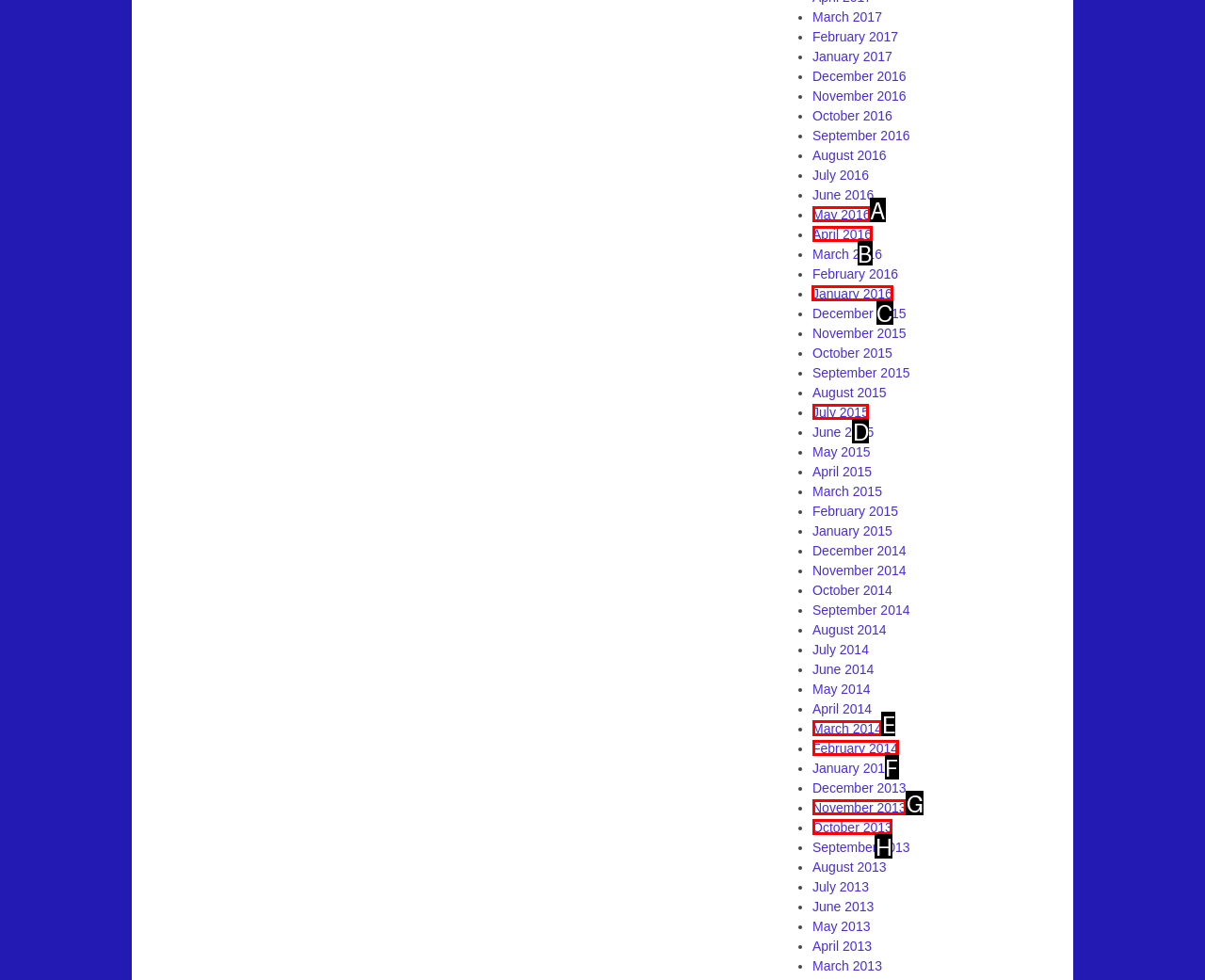Tell me which option I should click to complete the following task: View Field Crops Answer with the option's letter from the given choices directly.

None